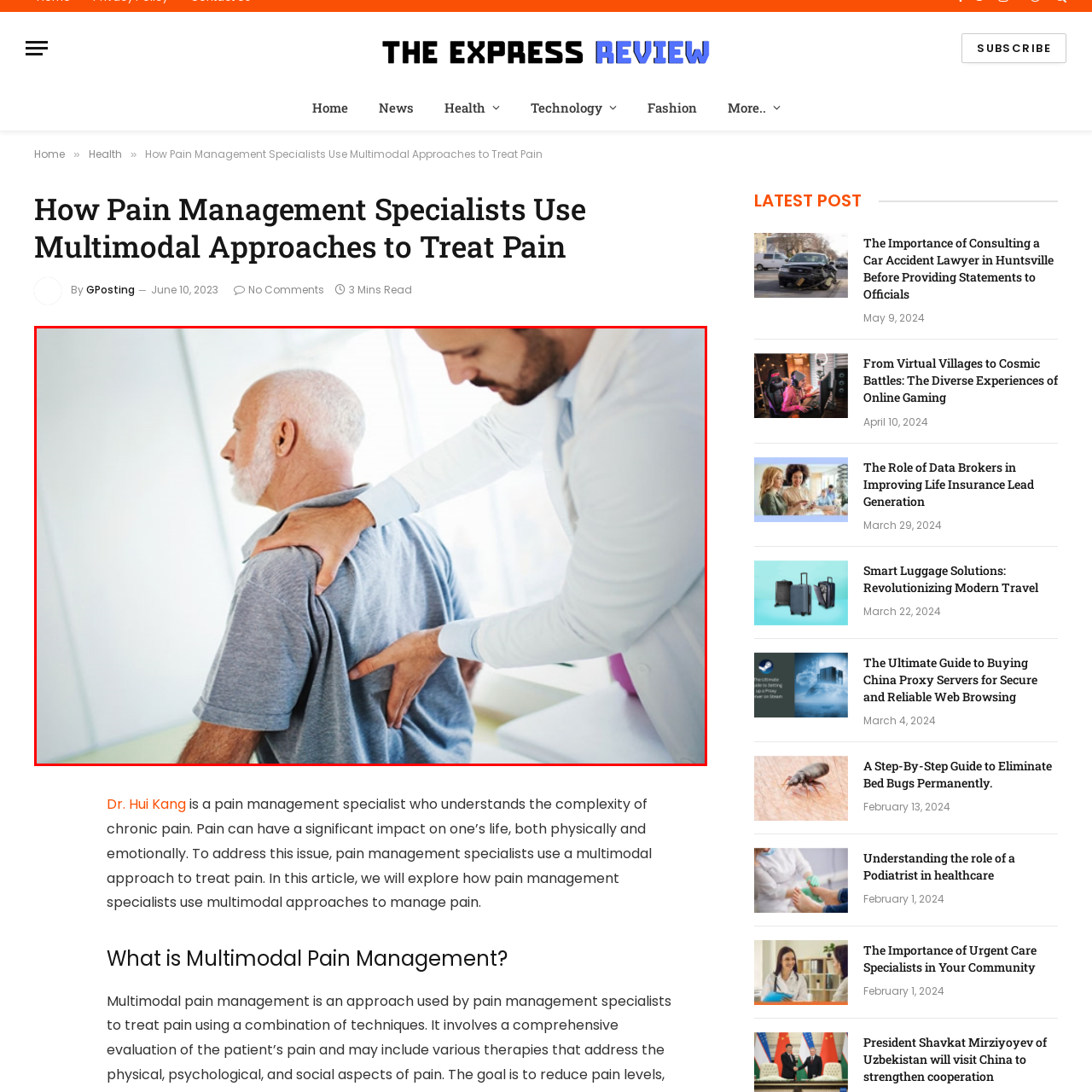Compose a thorough description of the image encased in the red perimeter.

In a bright and modern medical office, a healthcare professional is seen expertly providing care to an elderly male patient. The patient, seated and slightly turned away, appears relaxed as the doctor applies gentle pressure on his back and shoulder. The clinician's attentive touch suggests a thorough assessment, emphasizing the importance of personalized care in pain management. This scene embodies the essential role of medical specialists in understanding and addressing the complexities of chronic pain, showcasing the multimodal approaches used to enhance patient well-being. The backdrop features soft, natural light filtering through large windows, creating a calming atmosphere conducive to healing and recovery.